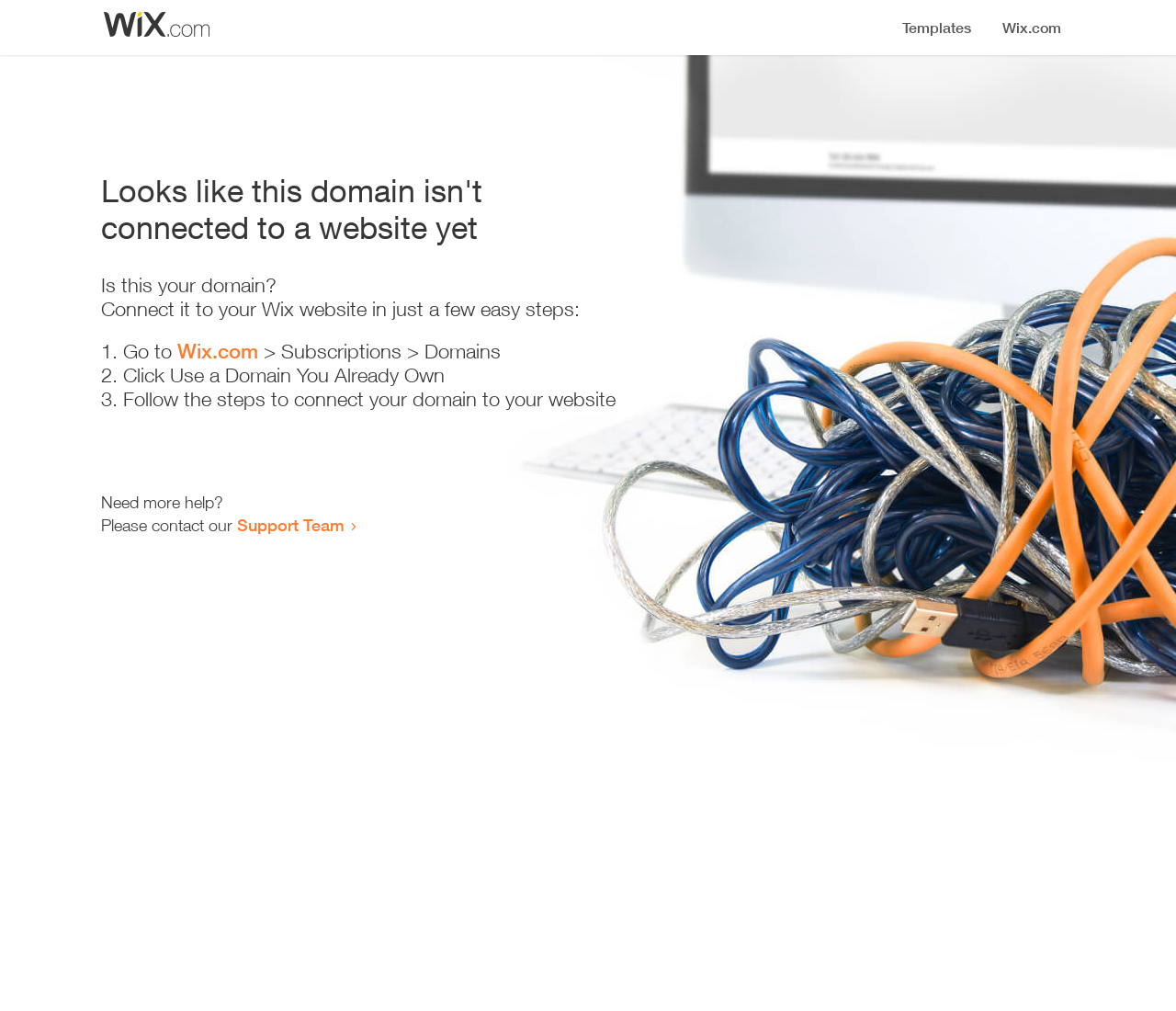Show the bounding box coordinates for the HTML element described as: "Support Team".

[0.202, 0.509, 0.293, 0.529]